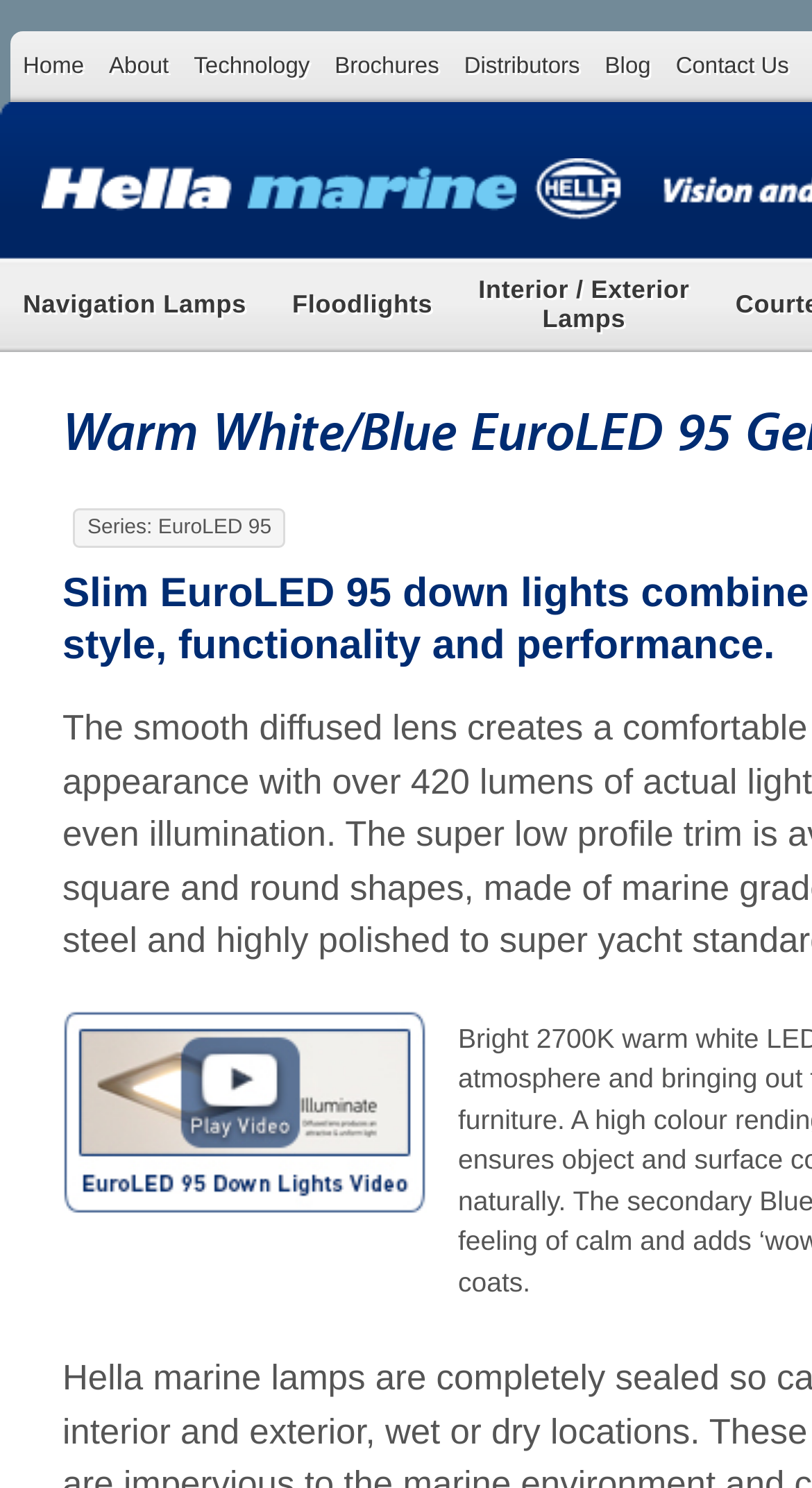Locate the bounding box coordinates of the clickable element to fulfill the following instruction: "go to home page". Provide the coordinates as four float numbers between 0 and 1 in the format [left, top, right, bottom].

[0.013, 0.021, 0.119, 0.069]